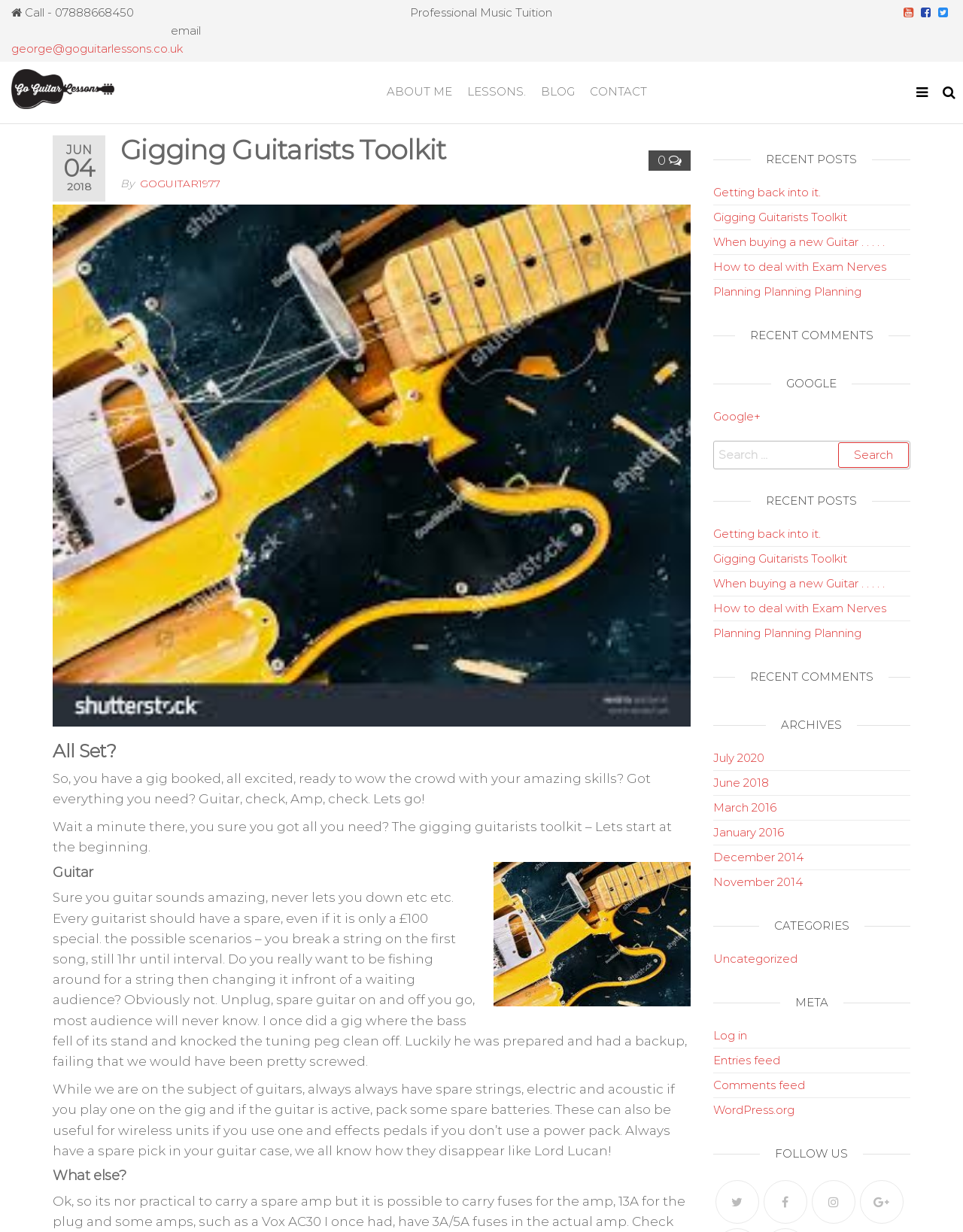Present a detailed account of what is displayed on the webpage.

This webpage appears to be a blog or website focused on music, specifically guitar lessons and gigging guitarists. At the top of the page, there is a call-to-action section with a phone number and email address, followed by a heading that reads "Professional Music Tuition" and three social media links.

Below this section, there is a navigation menu with links to "ABOUT ME", "LESSONS", "BLOG", and "CONTACT". To the right of this menu, there is a section with a heading "Gigging Guitarists Toolkit" and a subheading "By GOGUITAR1977".

The main content of the page is divided into several sections. The first section has a heading "All Set?" and discusses the importance of being prepared for a gig, including having a spare guitar and other essential items. The next section is titled "Guitar" and provides tips and advice on guitar maintenance and preparation for a gig.

Following this, there is a section titled "What else?" which appears to be a continuation of the previous section. The page also features a "RECENT POSTS" section with links to several blog posts, as well as a "RECENT COMMENTS" section and an "ARCHIVES" section with links to posts from different months and years.

In the bottom left corner of the page, there is a search bar with a button labeled "Search". Below this, there are several headings including "CATEGORIES", "META", and "FOLLOW US", with links to various pages and social media profiles. The page also features several icons and graphics, including a calendar icon and several social media icons.